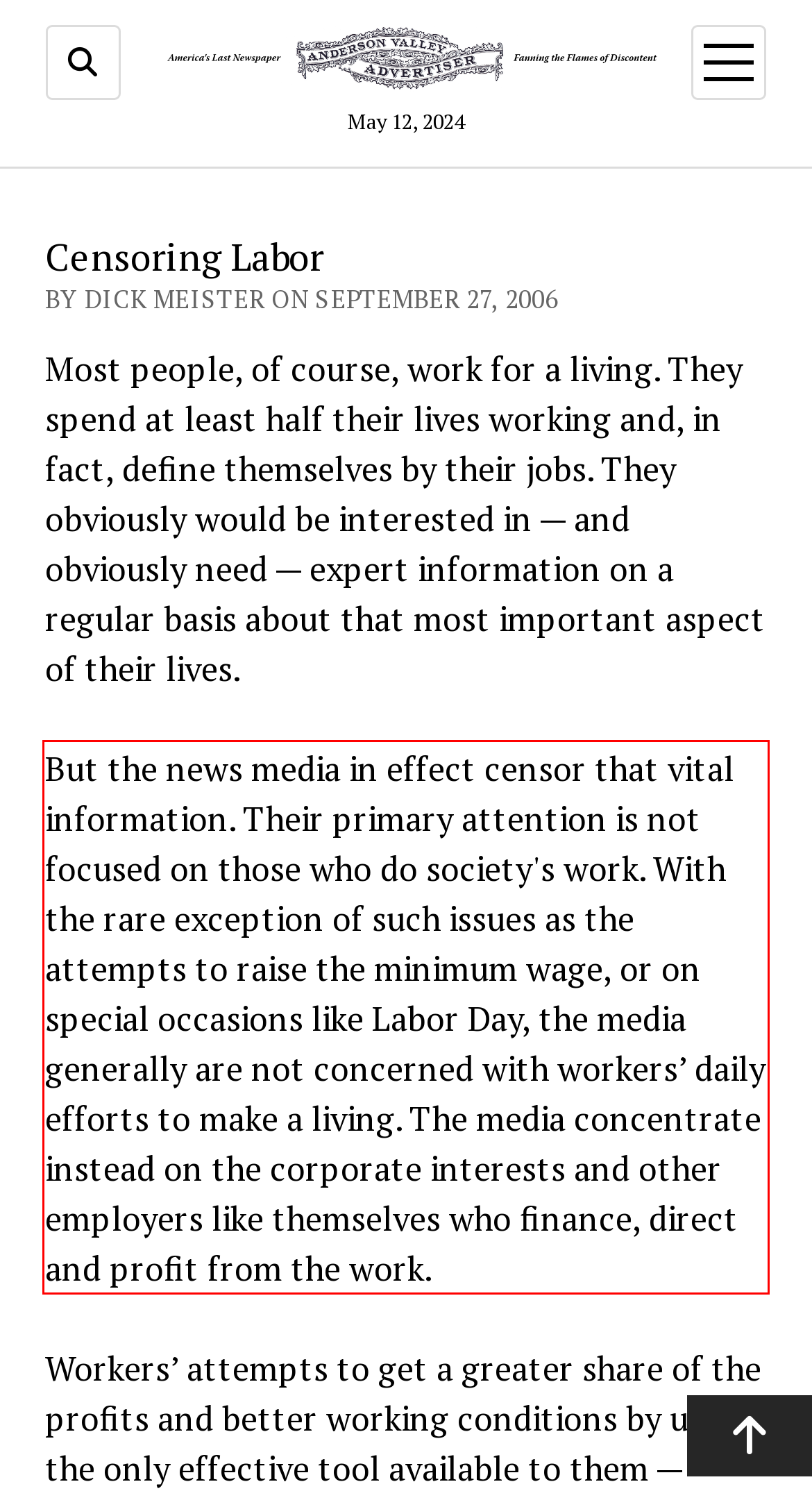Extract and provide the text found inside the red rectangle in the screenshot of the webpage.

But the news media in effect censor that vital information. Their primary attention is not focused on those who do society's work. With the rare exception of such issues as the attempts to raise the minimum wage, or on special occasions like Labor Day, the media generally are not concerned with workers’ daily efforts to make a living. The media concentrate instead on the corporate interests and other employers like themselves who finance, direct and profit from the work.